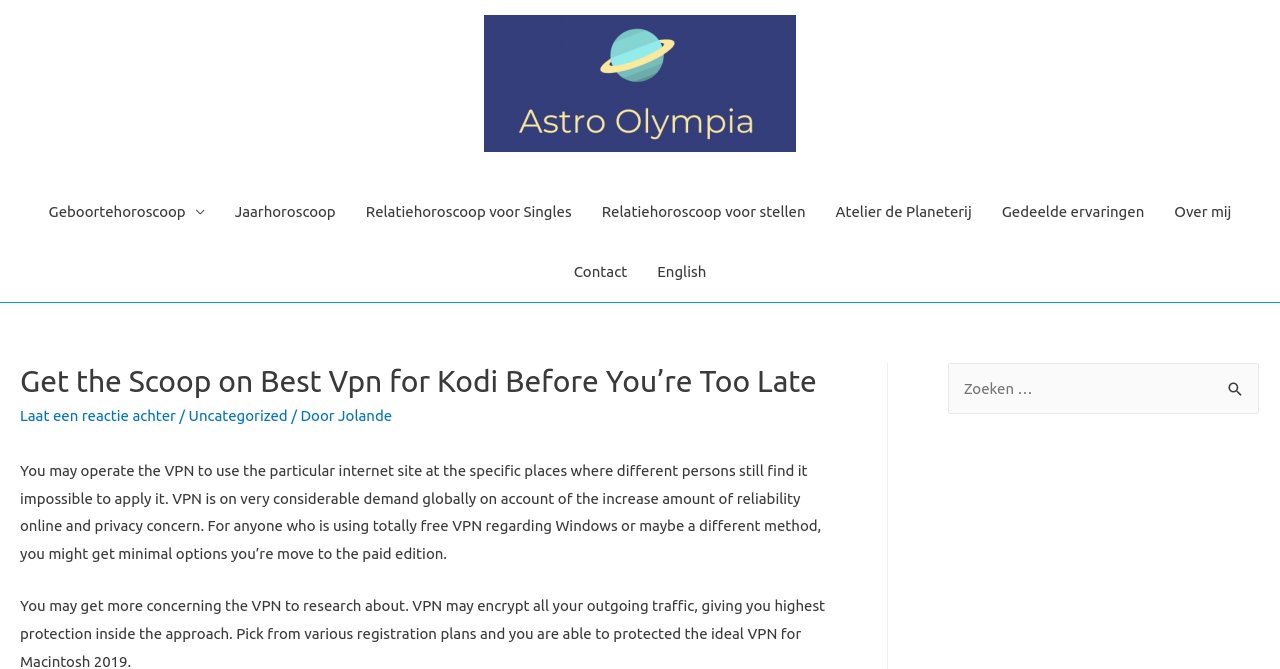Illustrate the webpage's structure and main components comprehensively.

This webpage is about VPN for Kodi, with a focus on providing information and resources related to this topic. At the top, there is a navigation menu with several links, including "Geboortehoroscoop", "Jaarhoroscoop", "Relatiehoroscoop", and others, which suggest that the website also provides content related to horoscopes and astrology.

Below the navigation menu, there is a header section with a heading that matches the title of the webpage, "Get the Scoop on Best Vpn for Kodi Before You’re Too Late". This section also contains a link to leave a comment, a category label "Uncategorized", and an author name "Jolande".

The main content of the webpage is a block of text that discusses the benefits and importance of using a VPN, particularly in relation to online privacy and security. The text is positioned in the middle of the page, spanning about two-thirds of the width.

To the right of the main content, there is a complementary section that contains a search box with a label "Zoeken naar:" and a search button. This section is positioned near the top of the page, aligned with the navigation menu.

At the very top of the page, there is a small link with no text, and another link with the text "English", which suggests that the website may be available in multiple languages.